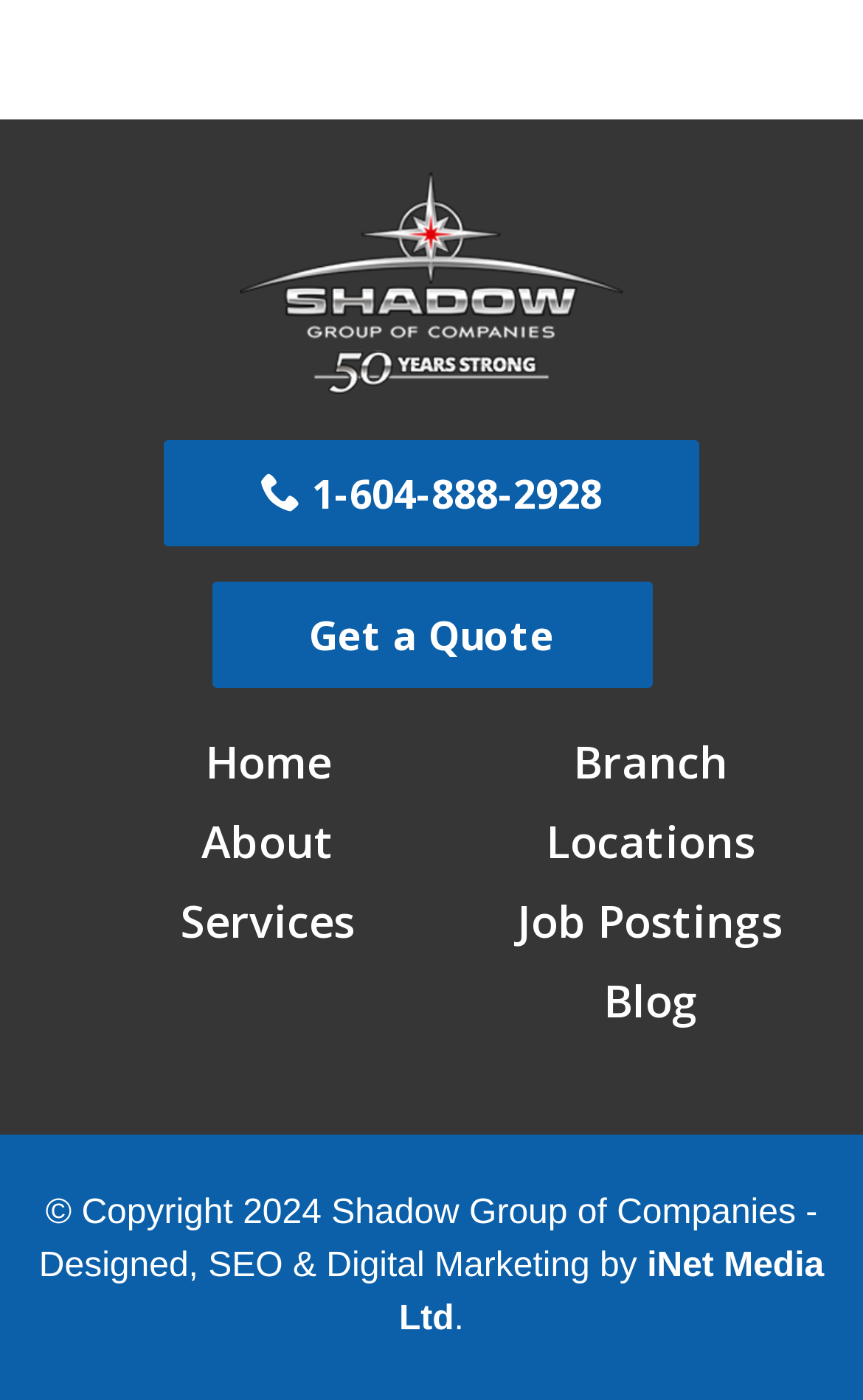Locate the bounding box coordinates of the area where you should click to accomplish the instruction: "Visit iNet Media Ltd website".

[0.462, 0.89, 0.955, 0.955]